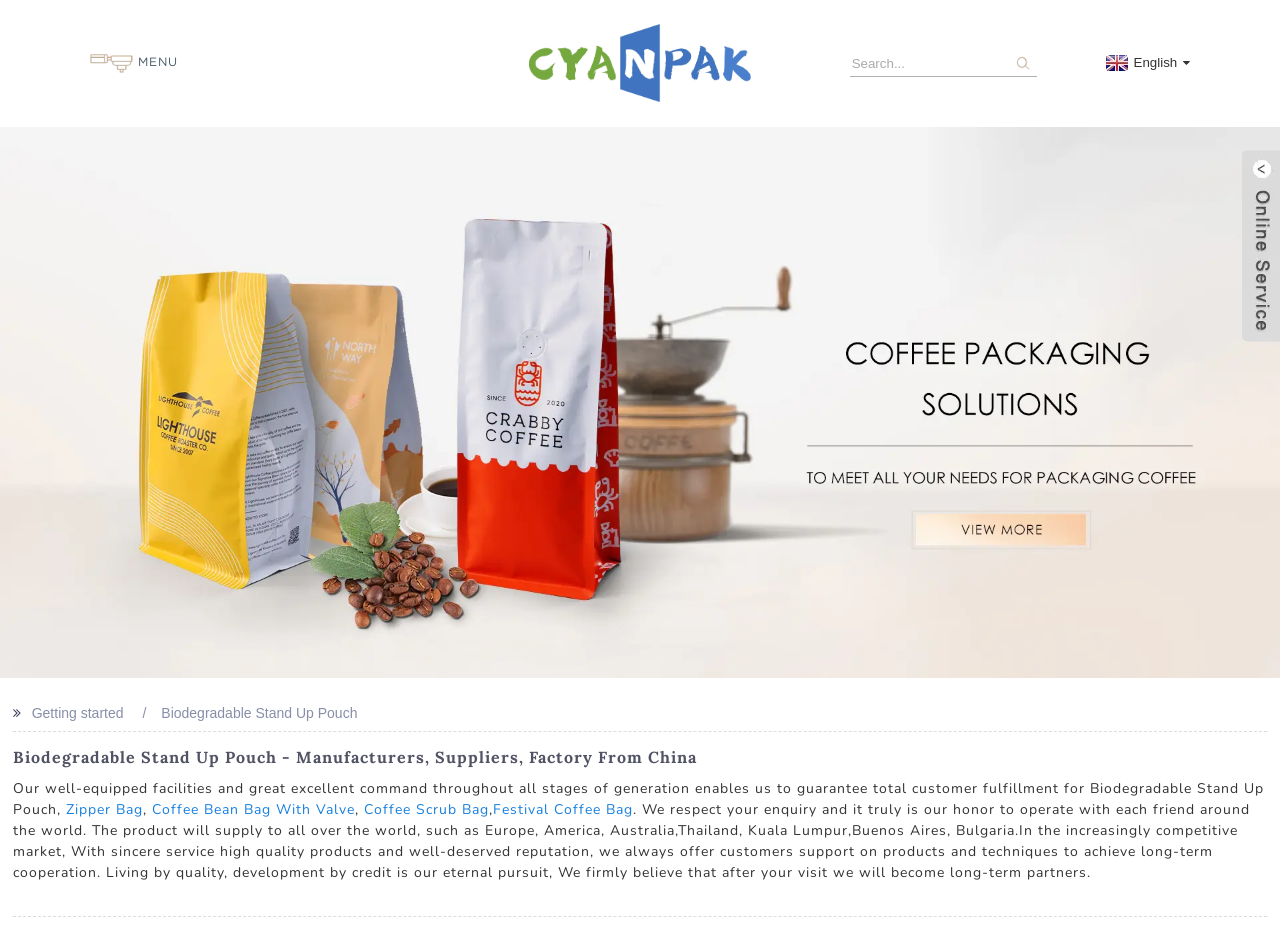What is the purpose of the textbox?
Look at the image and respond with a single word or a short phrase.

Search